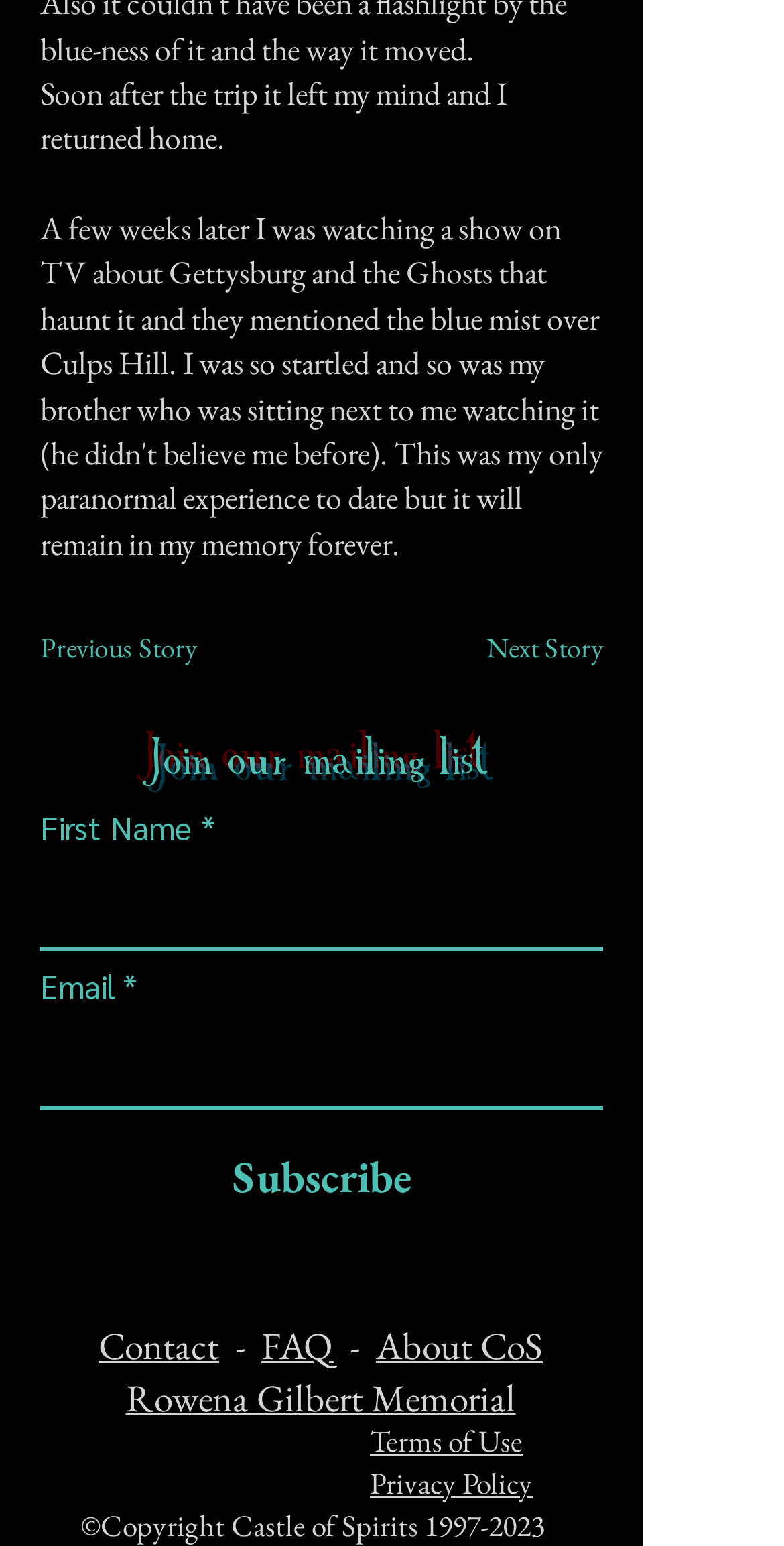What is the copyright information at the bottom of the page?
Make sure to answer the question with a detailed and comprehensive explanation.

The copyright information at the bottom of the page reads '©Copyright Castle of Spirits' followed by the years '1997-2023', indicating that the website's content is copyrighted by Castle of Spirits and has been in existence since 1997.